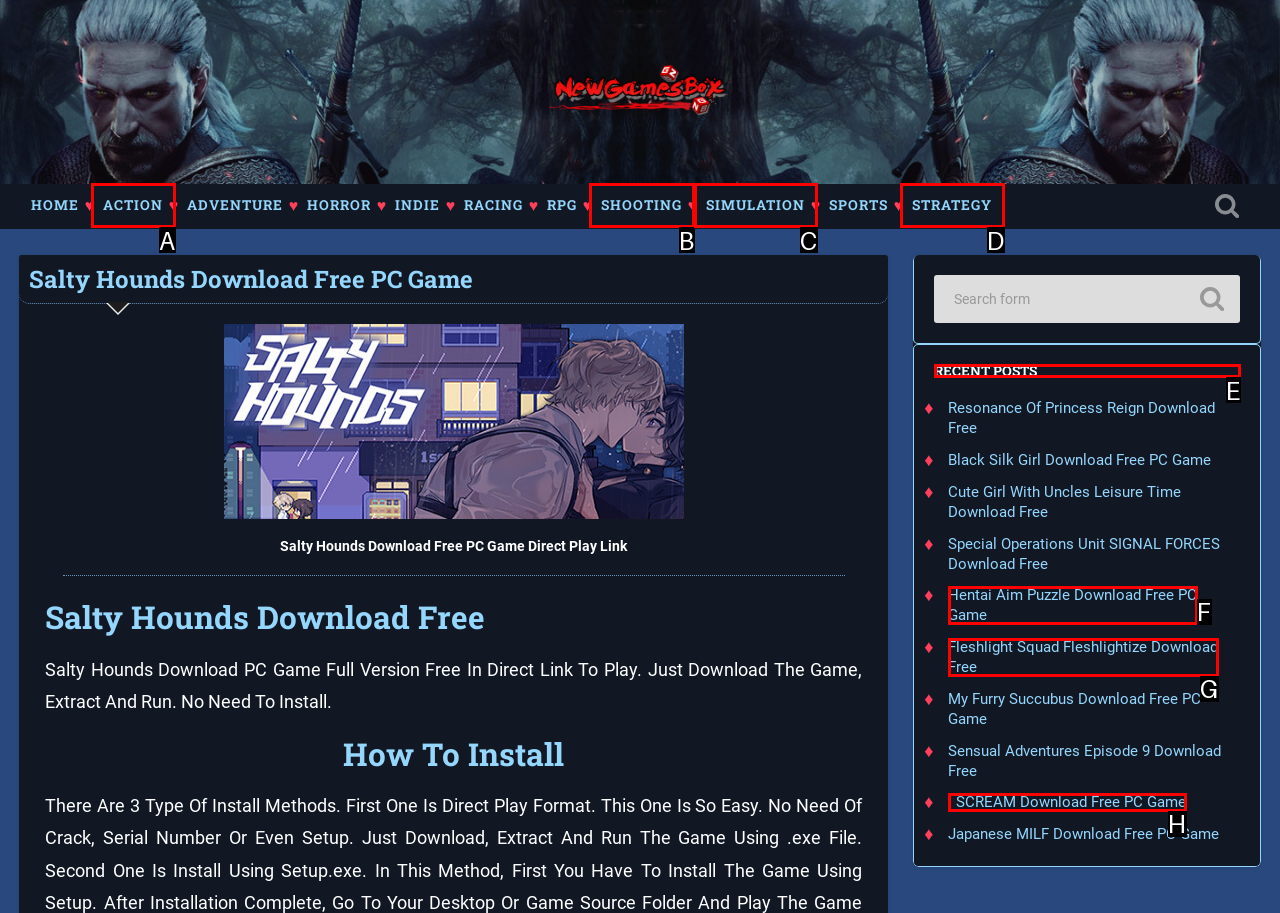Identify the letter of the option to click in order to View recent posts. Answer with the letter directly.

E